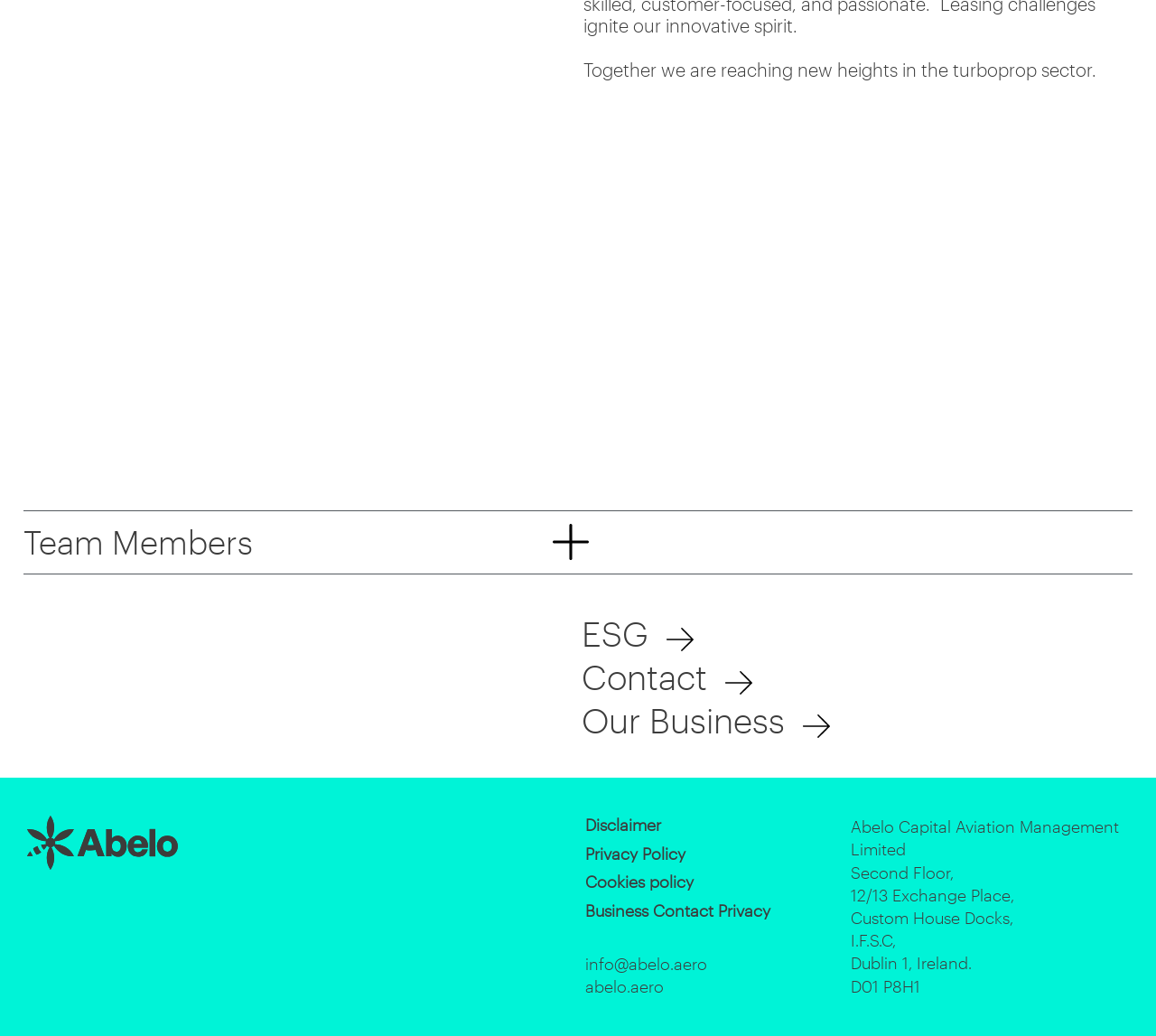Locate the bounding box coordinates of the element that needs to be clicked to carry out the instruction: "Send an email to 'info@abelo.aero'". The coordinates should be given as four float numbers ranging from 0 to 1, i.e., [left, top, right, bottom].

[0.506, 0.92, 0.723, 0.941]